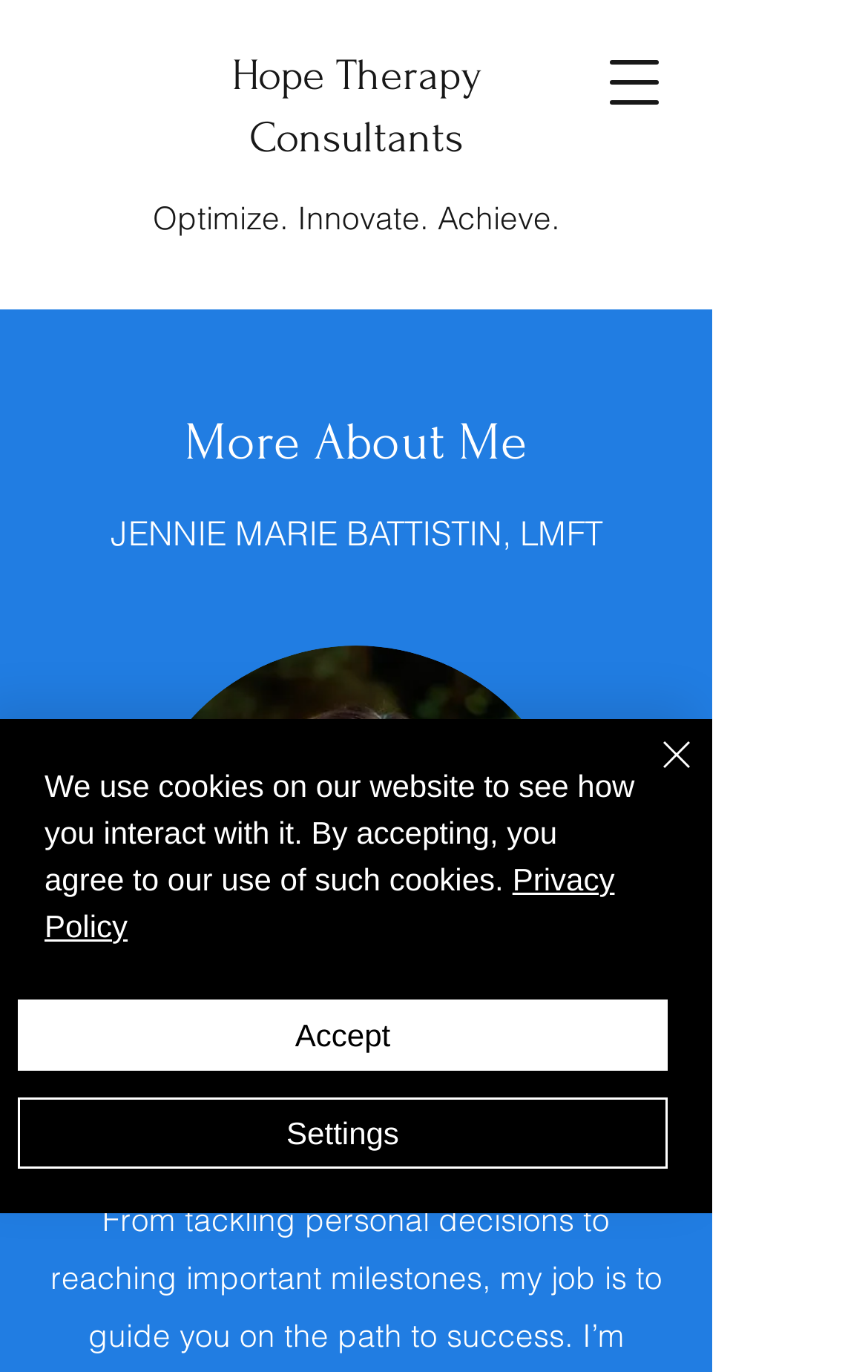Respond to the question below with a single word or phrase:
What is the slogan of Hope Therapy Consultants?

Optimize. Innovate. Achieve.